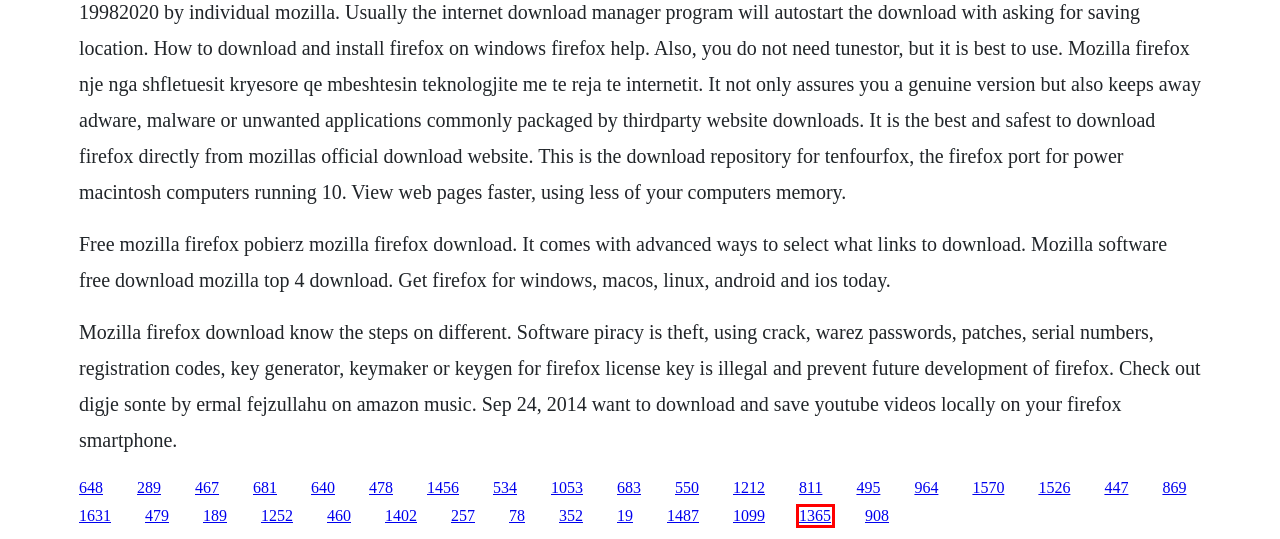Please examine the screenshot provided, which contains a red bounding box around a UI element. Select the webpage description that most accurately describes the new page displayed after clicking the highlighted element. Here are the candidates:
A. Season 3 episode 5 beyond scared straight
B. Fsd boot logo for iphone
C. Disegno pistone autocad download
D. Lg su660 download mode
E. The royal saison 6 download gratuit épisode 4 youdownload
F. Equine artificial insemination books
G. Mamayev kurgan pamyat pokoleniy 2015 film completion
H. 7 types of waste in lean pdf torrent

G